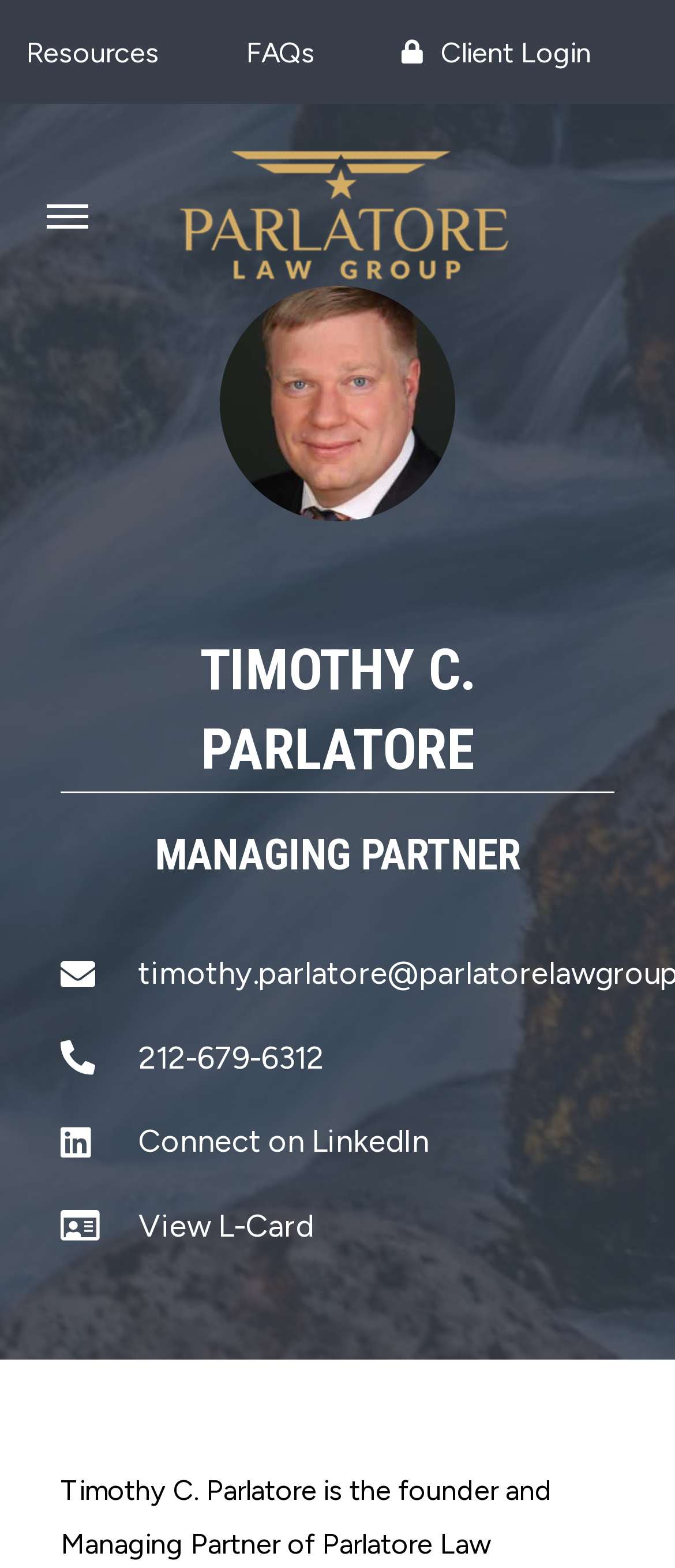What is the profession of Timothy C. Parlatore?
Look at the image and construct a detailed response to the question.

I found the answer by looking at the heading below Timothy C. Parlatore's name, which states 'MANAGING PARTNER'.